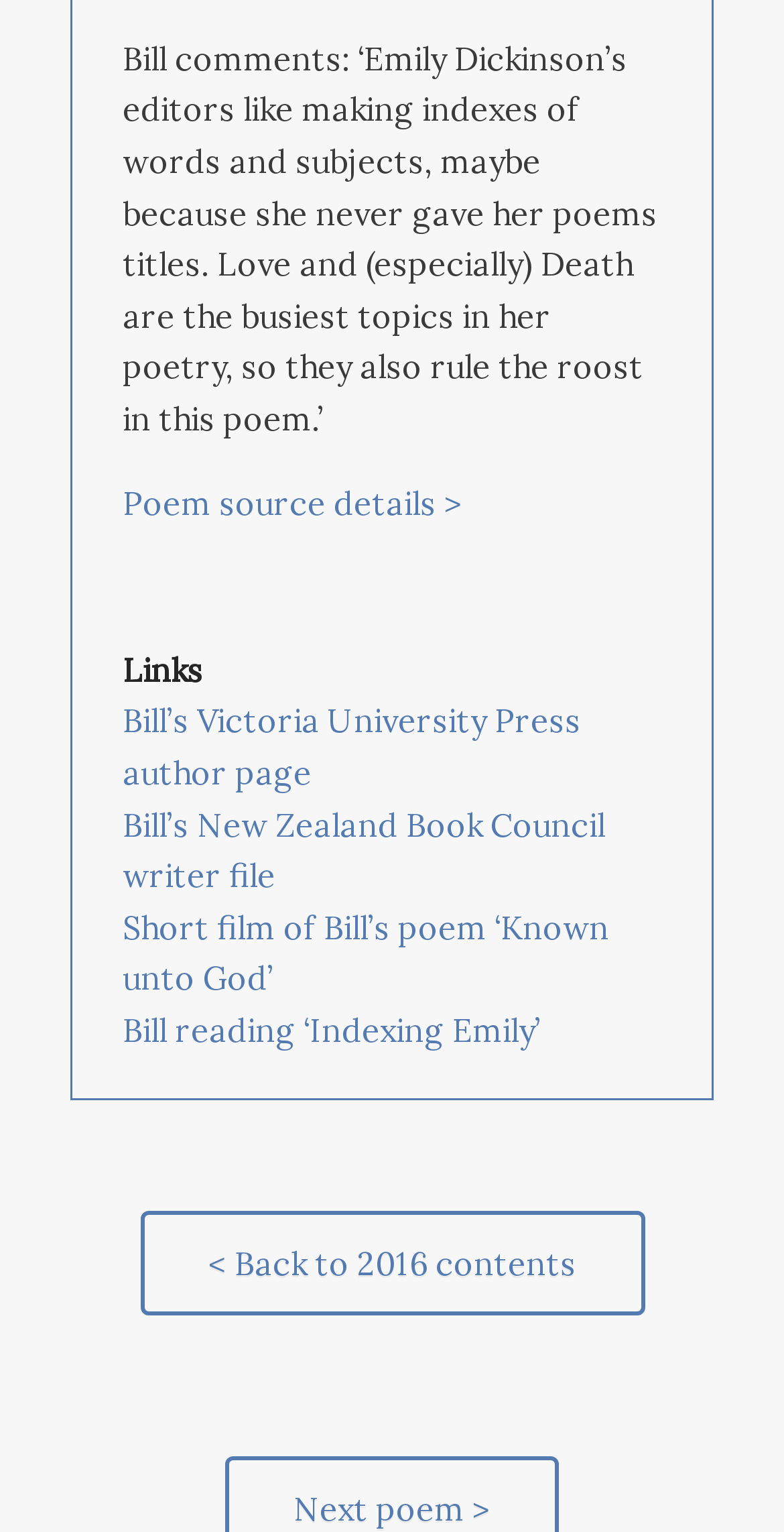Where can you find more information about Bill?
Can you provide an in-depth and detailed response to the question?

The answer can be inferred from the link 'Bill’s Victoria University Press author page' which suggests that more information about Bill can be found on his Victoria University Press author page.